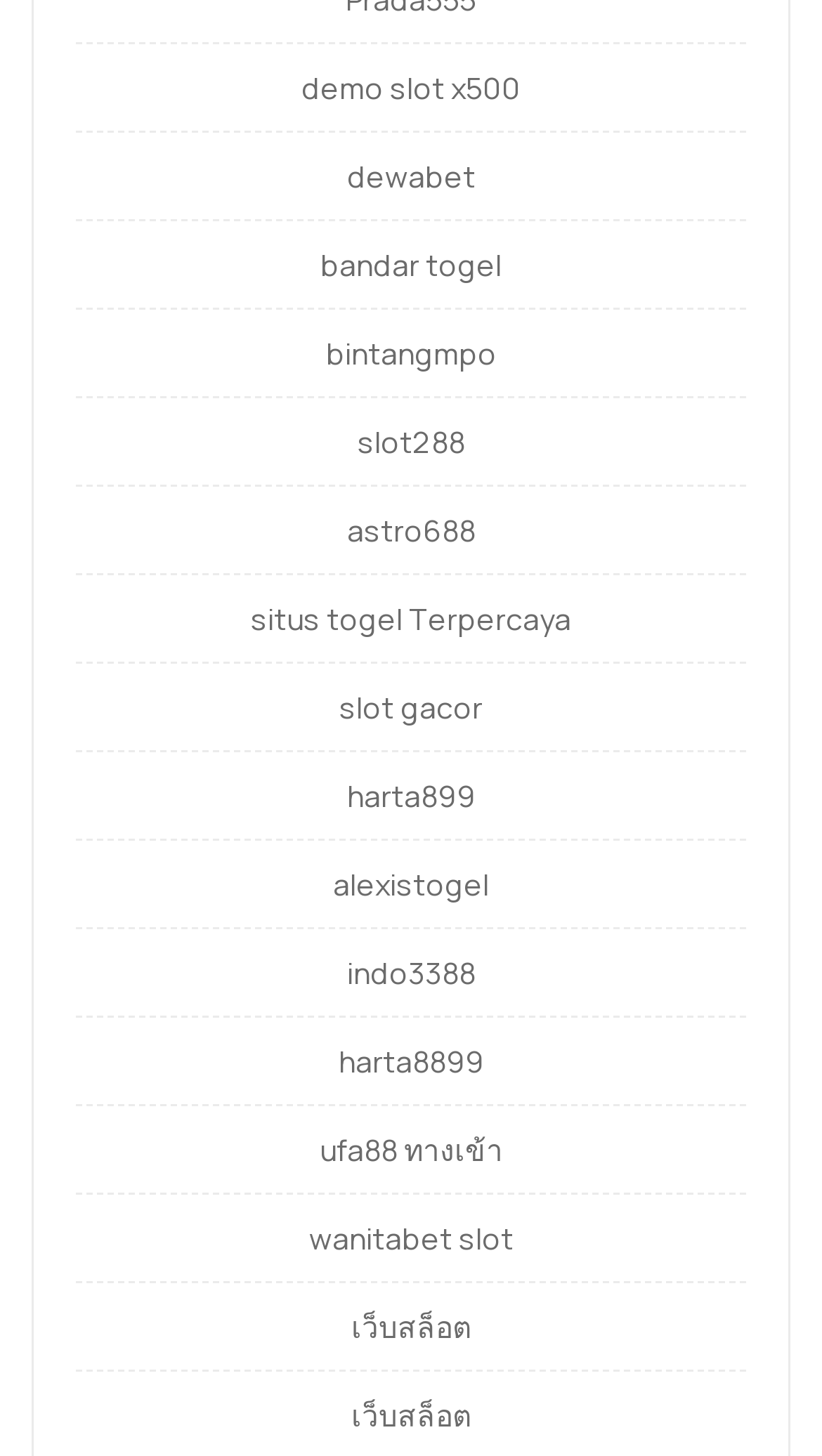Please provide a brief answer to the question using only one word or phrase: 
What is the topmost link on the webpage?

demo slot x500